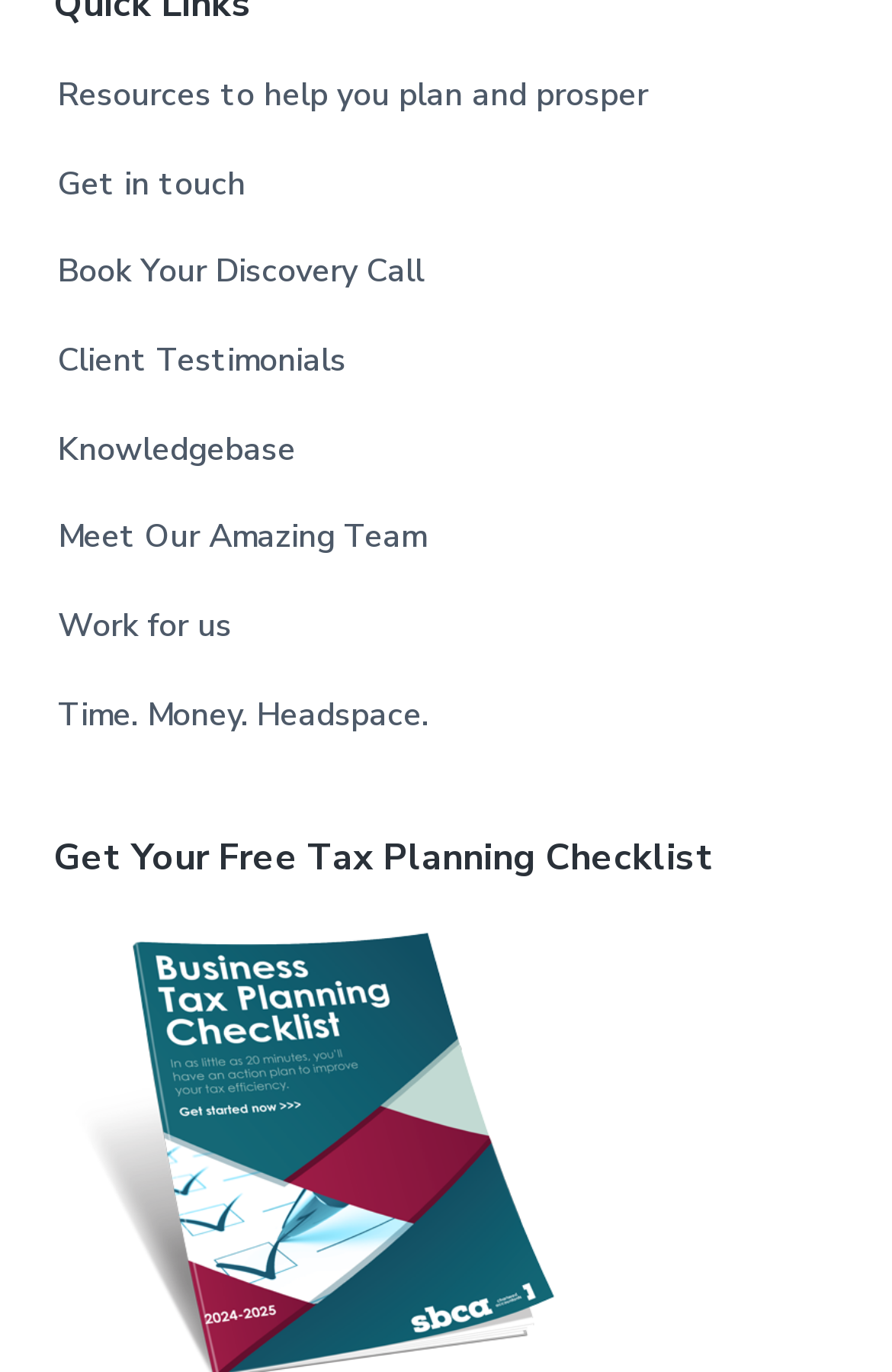Find the bounding box coordinates of the clickable region needed to perform the following instruction: "Book a discovery call". The coordinates should be provided as four float numbers between 0 and 1, i.e., [left, top, right, bottom].

[0.065, 0.181, 0.475, 0.218]